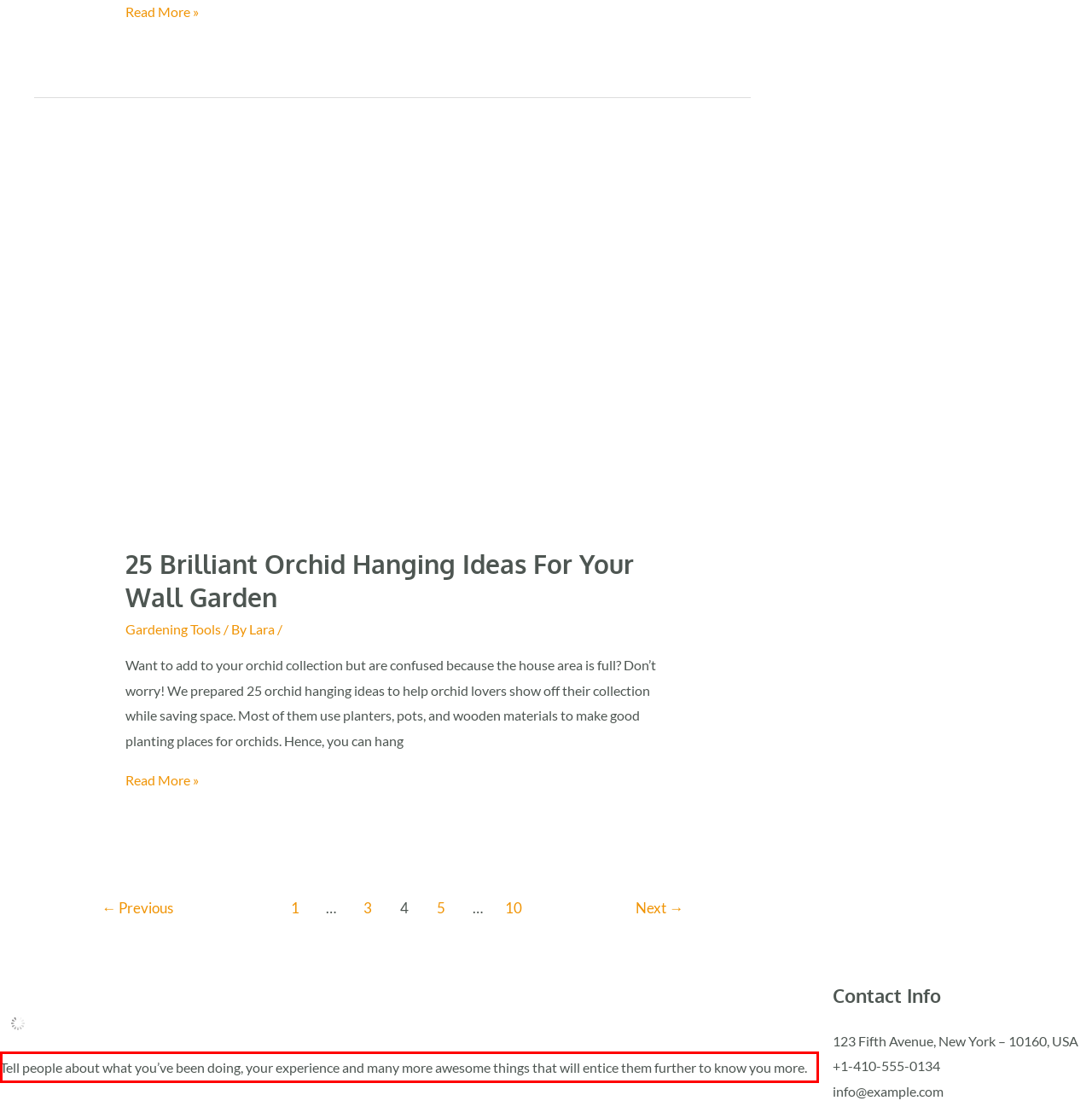You are provided with a webpage screenshot that includes a red rectangle bounding box. Extract the text content from within the bounding box using OCR.

Tell people about what you’ve been doing, your experience and many more awesome things that will entice them further to know you more.